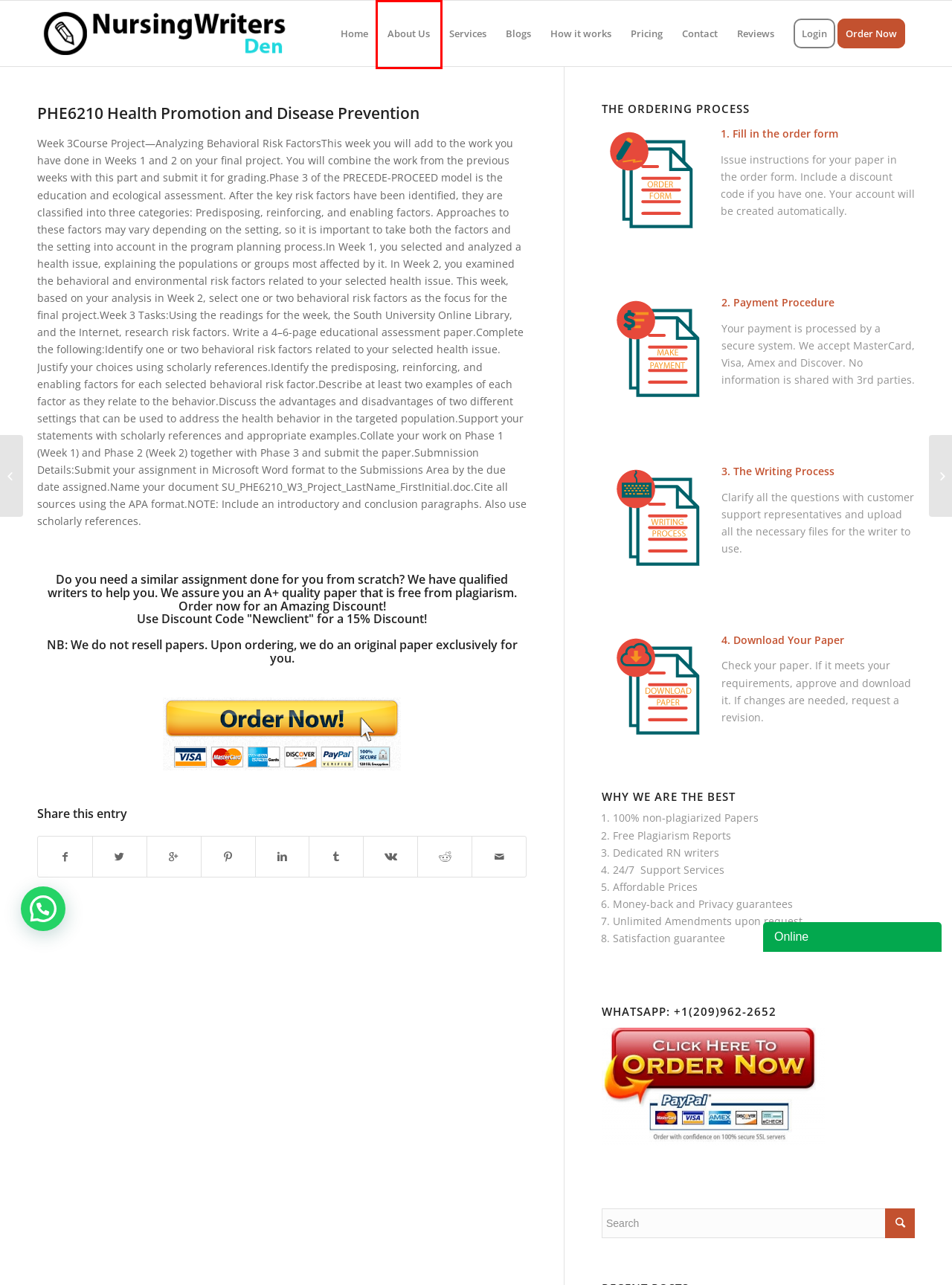A screenshot of a webpage is given with a red bounding box around a UI element. Choose the description that best matches the new webpage shown after clicking the element within the red bounding box. Here are the candidates:
A. ABOUT OUR OUTSTANDING WRITING SERVICES - Nursingwritersden
B. Nursing Research Writing - Nursingwritersden
C. Pricing - Nursingwritersden
D. Contact - Nursingwritersden
E. VK | 登录
F. What Are Social Work Theories? - Nursingwritersden
G. Write a four pages final project essay with race and racism with APA format. - Nursingwritersden
H. Nursing Paper Writing - Nursingwritersden

A